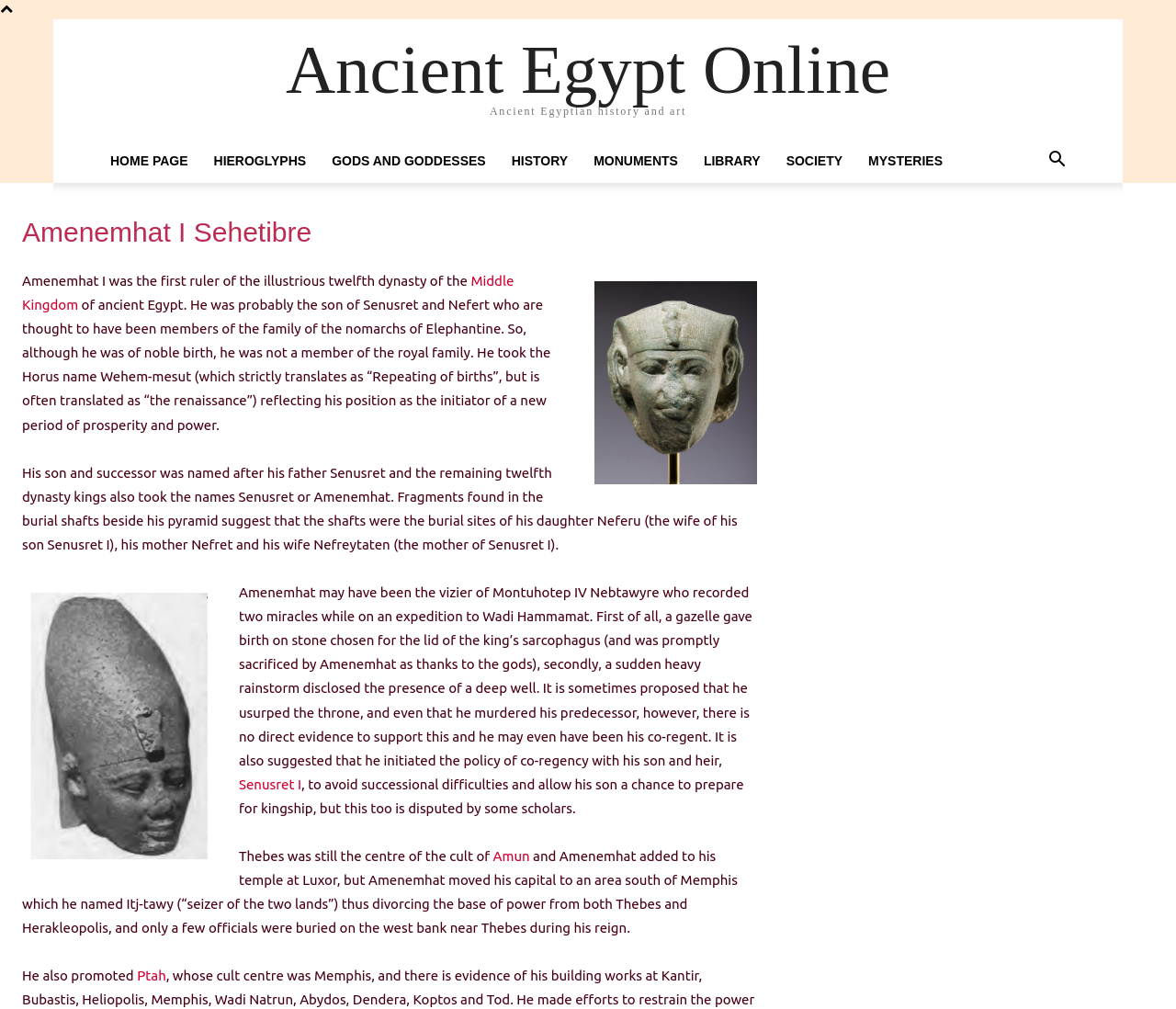What is the name of Amenemhat I's son and successor?
Provide a fully detailed and comprehensive answer to the question.

I found the answer by reading the text 'His son and successor was named after his father Senusret and the remaining twelfth dynasty kings also took the names Senusret or Amenemhat.' which explicitly states the name of Amenemhat I's son and successor.